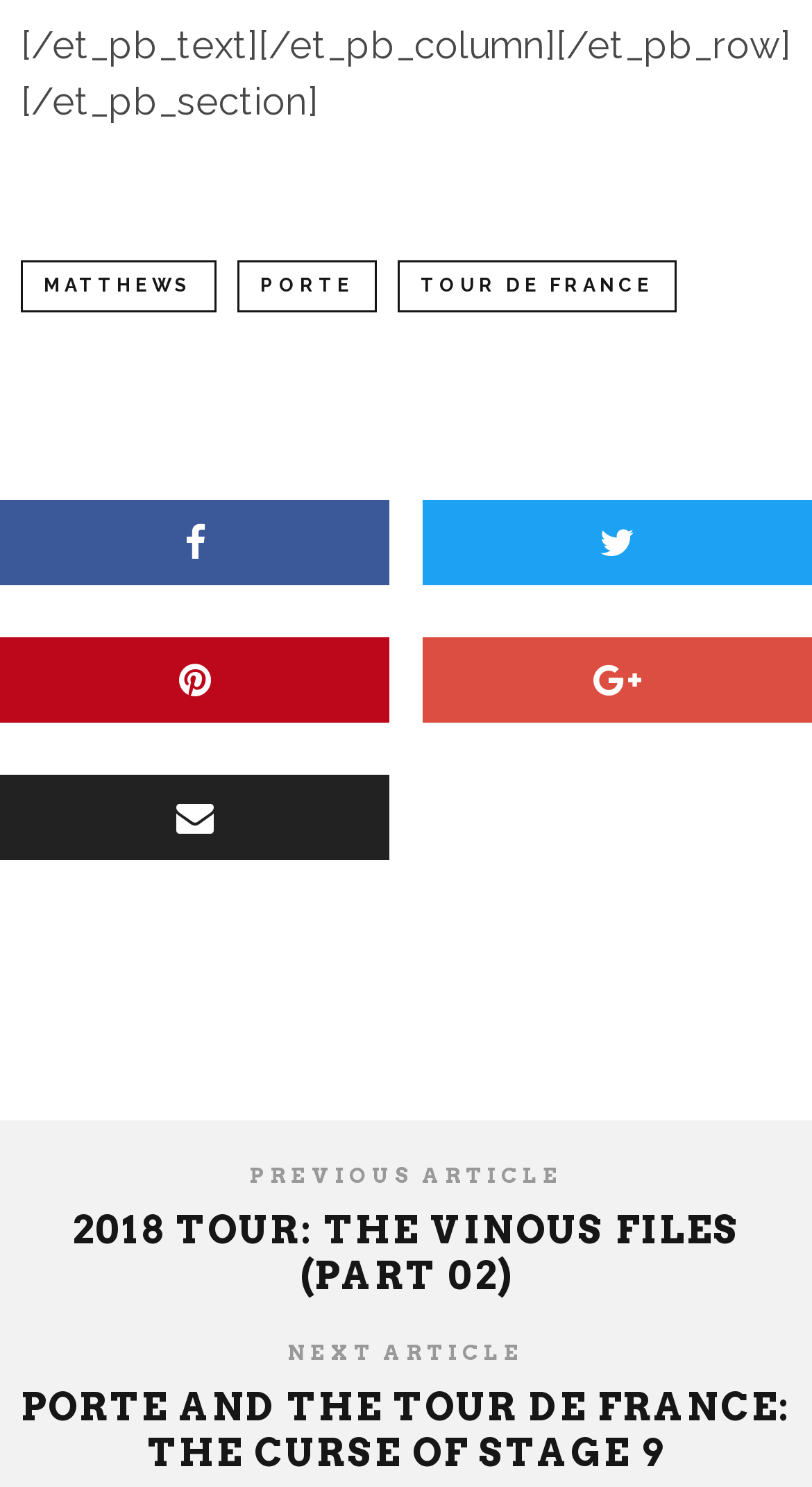Find the bounding box coordinates for the element described here: "Tour de France".

[0.49, 0.175, 0.833, 0.21]